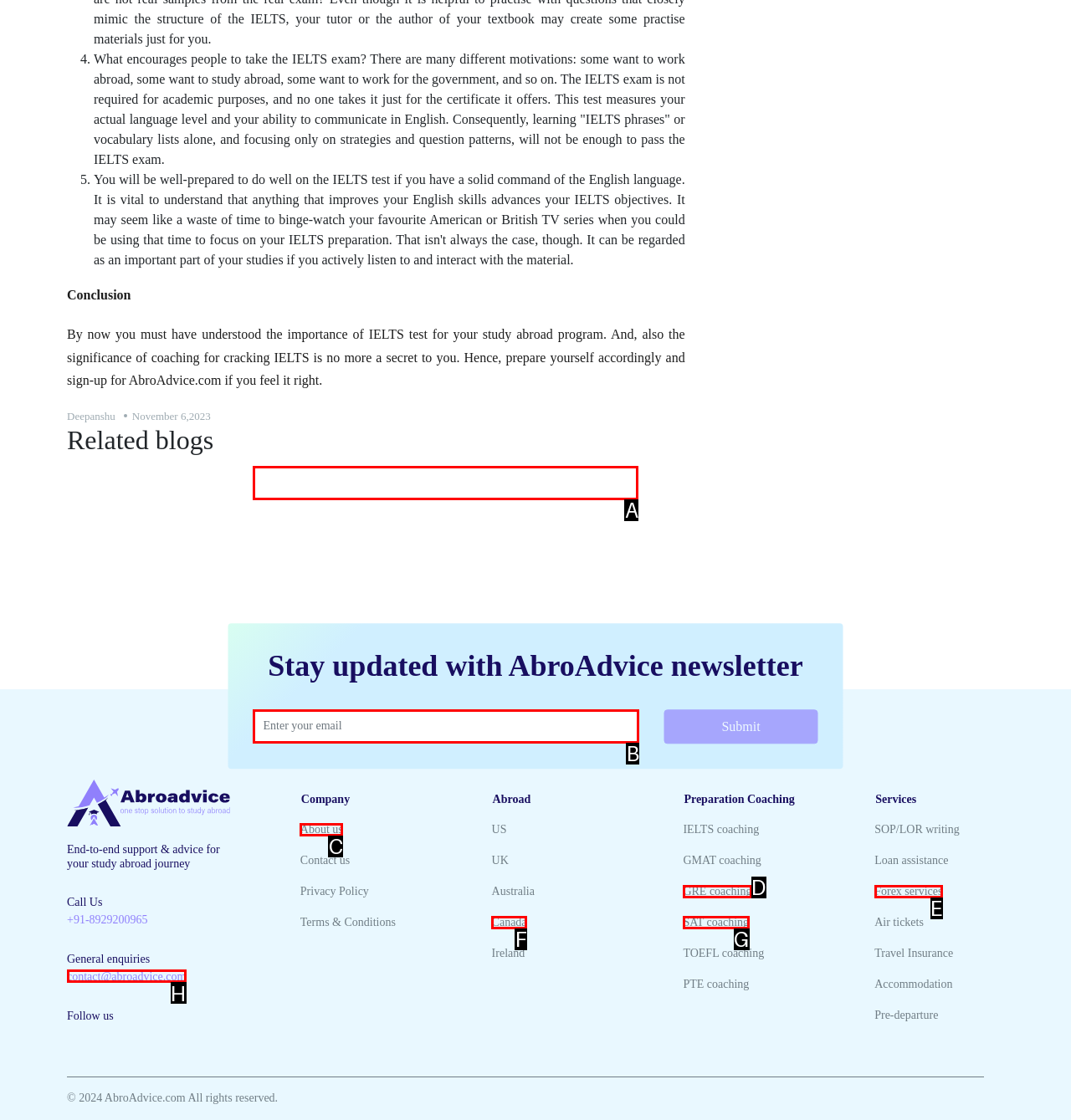Choose the correct UI element to click for this task: Enter email address Answer using the letter from the given choices.

A